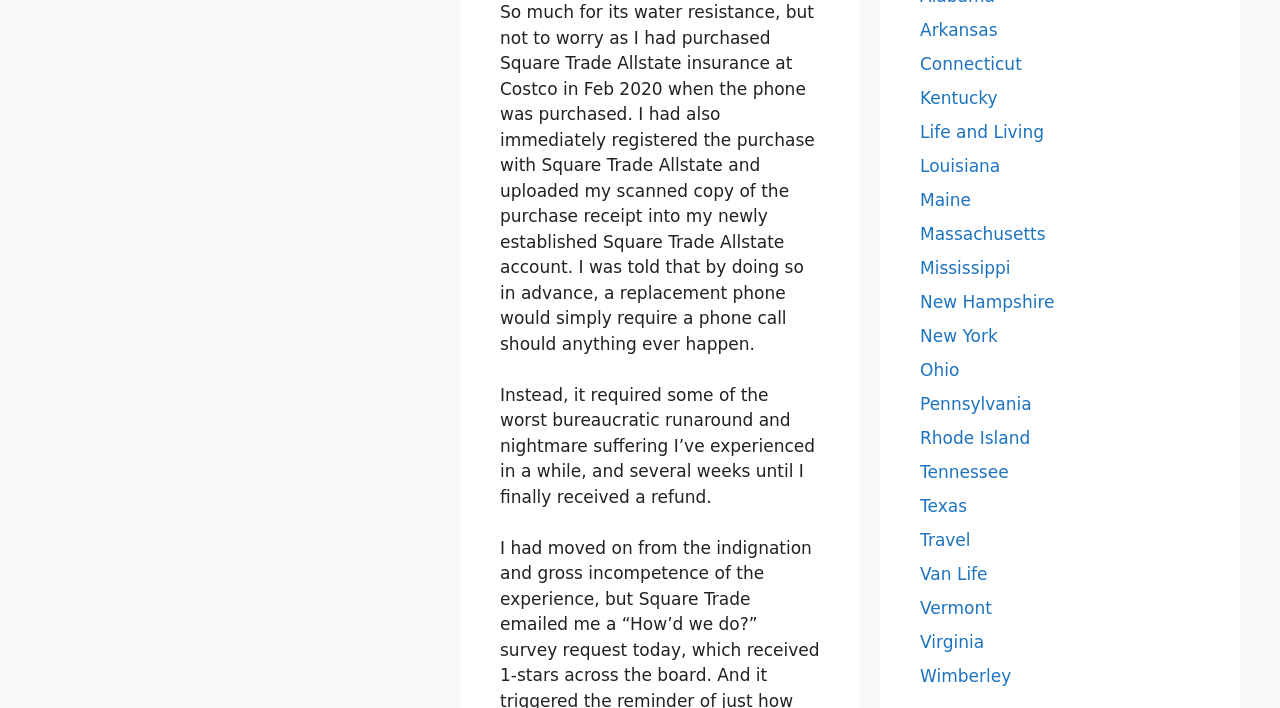Identify and provide the bounding box for the element described by: "Tennessee".

[0.719, 0.653, 0.788, 0.681]